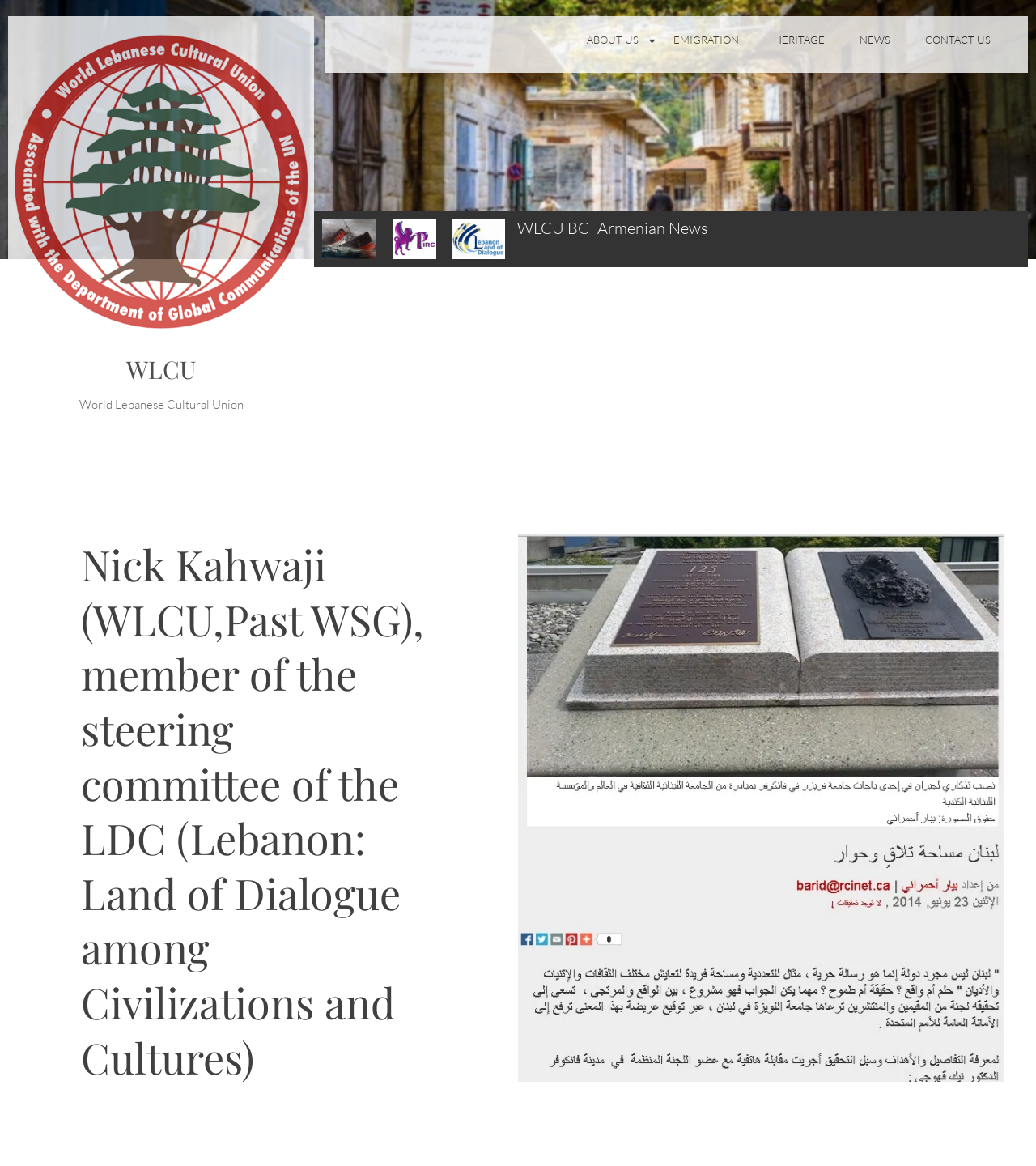Provide the bounding box coordinates of the HTML element described by the text: "July 10, 2014March 16, 2019". The coordinates should be in the format [left, top, right, bottom] with values between 0 and 1.

[0.078, 0.389, 0.157, 0.404]